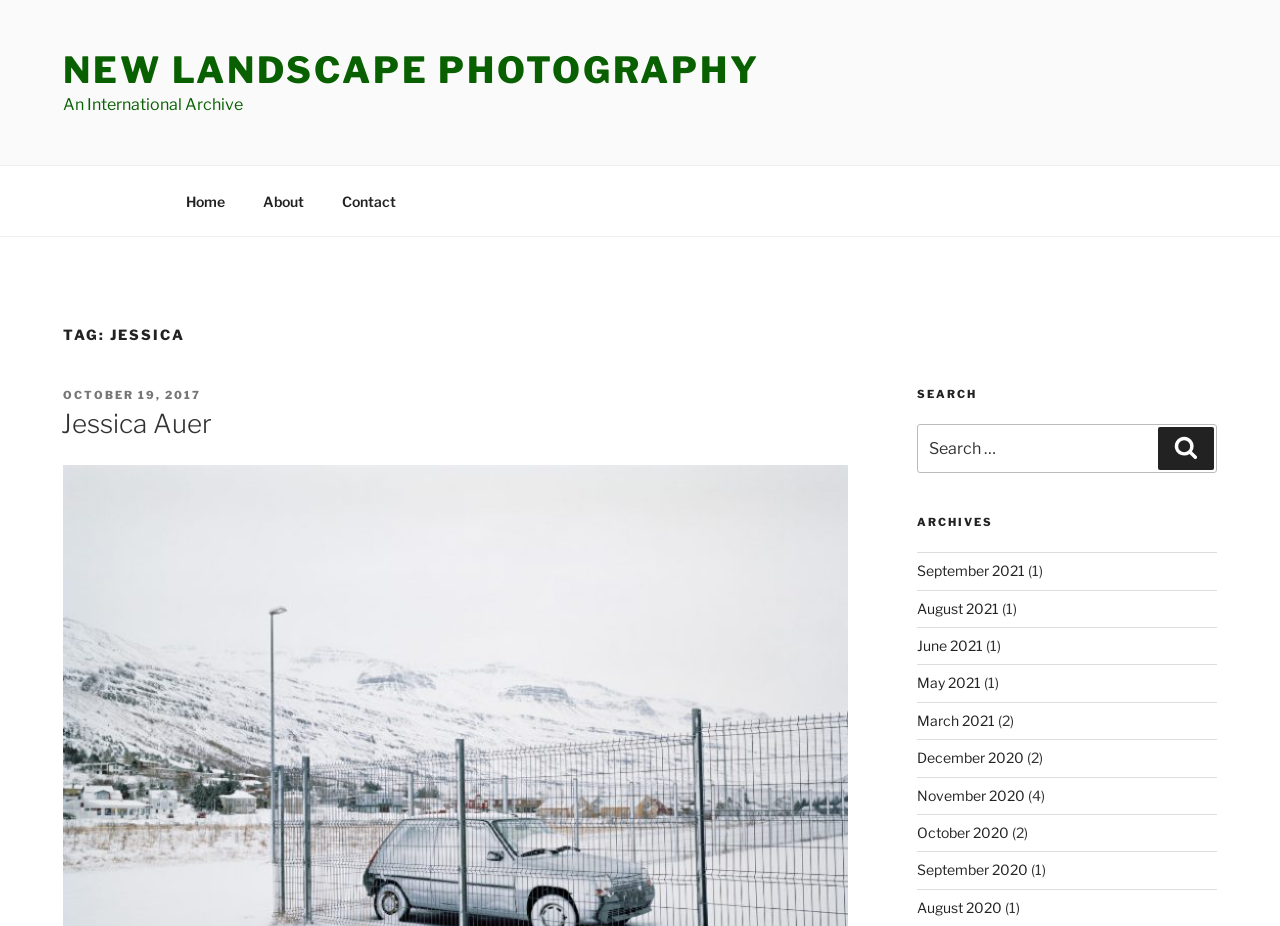Explain the webpage's layout and main content in detail.

The webpage is about Jessica's landscape photography, with a focus on showcasing her work. At the top, there is a prominent link "NEW LANDSCAPE PHOTOGRAPHY" followed by a static text "An International Archive". Below this, there is a top menu navigation bar with links to "Home", "About", and "Contact".

The main content of the page is divided into sections. On the left side, there is a heading "TAG: JESSICA" with a subheading "Jessica Auer" and a link to "OCTOBER 19, 2017". On the right side, there are three sections: "SEARCH", "ARCHIVES", and a list of links to archives from September 2021 to August 2020. The "SEARCH" section has a search box and a "Search" button. The "ARCHIVES" section lists the archives with the number of posts in parentheses.

There are no images on the page, but the layout is organized and easy to navigate, with clear headings and concise text. The overall structure of the page is simple and focused on showcasing Jessica's photography work.